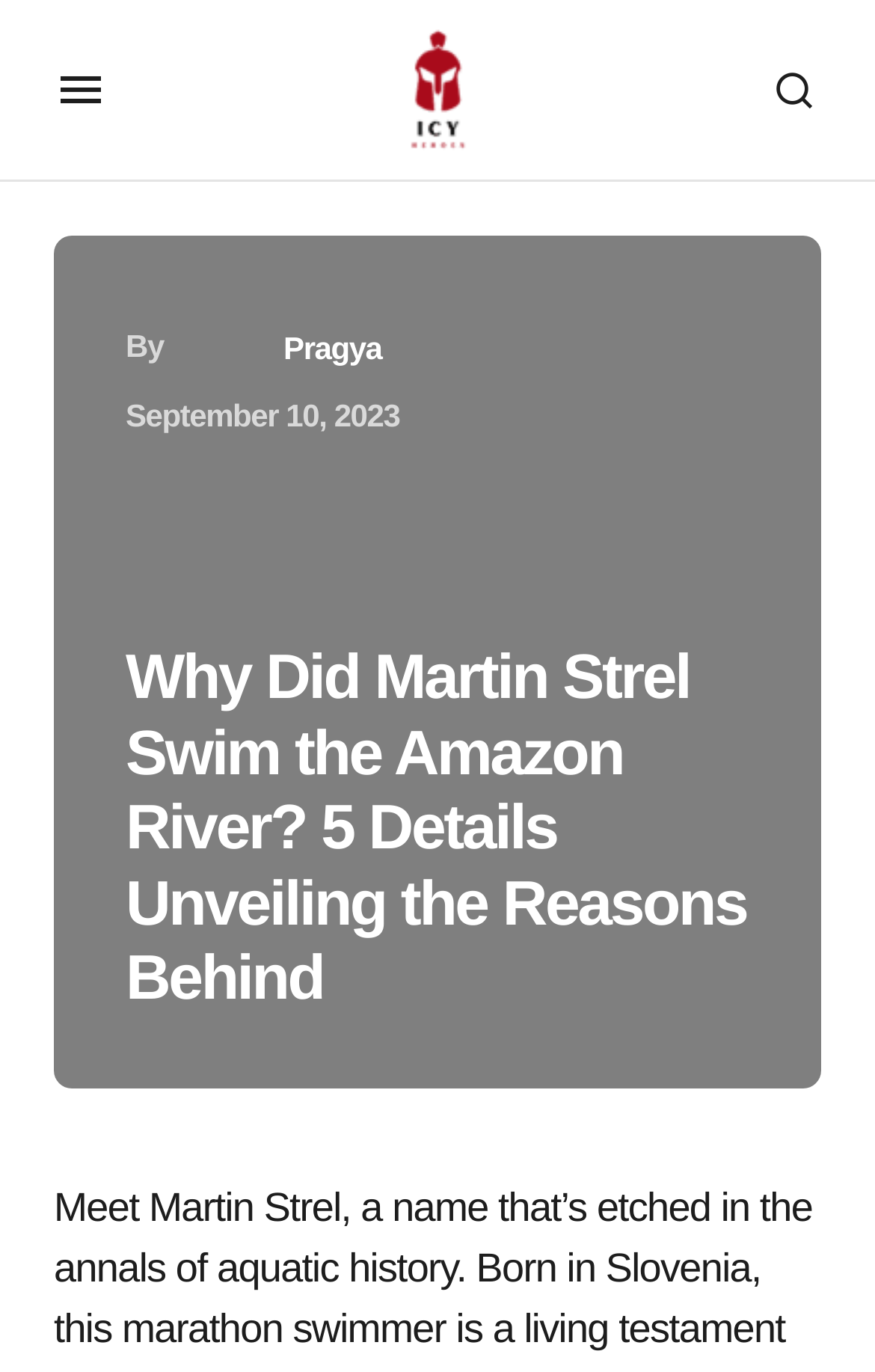Provide the bounding box coordinates in the format (top-left x, top-left y, bottom-right x, bottom-right y). All values are floating point numbers between 0 and 1. Determine the bounding box coordinate of the UI element described as: Pragya

[0.201, 0.224, 0.436, 0.283]